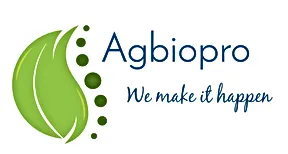Write a descriptive caption for the image, covering all notable aspects.

The image displays the Agbiopro logo, characterized by a stylized green leaf design, symbolizing growth and sustainability. Below the leaf, the company name "Agbiopro" is presented in a clean, modern blue font, accompanied by the tagline "We make it happen," which underscores the company's commitment to facilitating advancements in biotechnology and agribusiness. This visual representation conveys Agbiopro's focus on innovation and strategic partnerships in the agricultural sector.